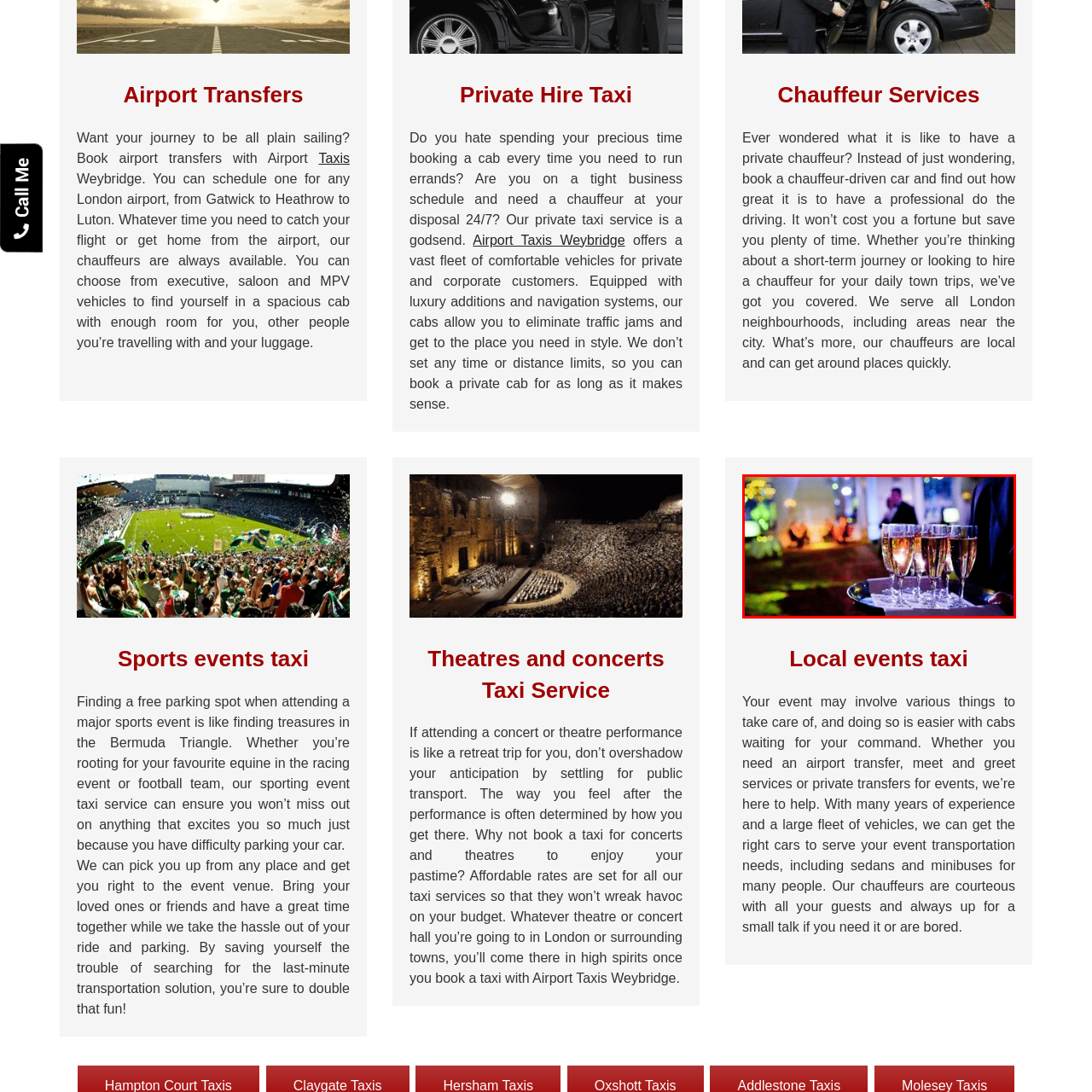Check the picture within the red bounding box and provide a brief answer using one word or phrase: What is the purpose of the scene in relation to the discussed services?

To show convenient travel solutions